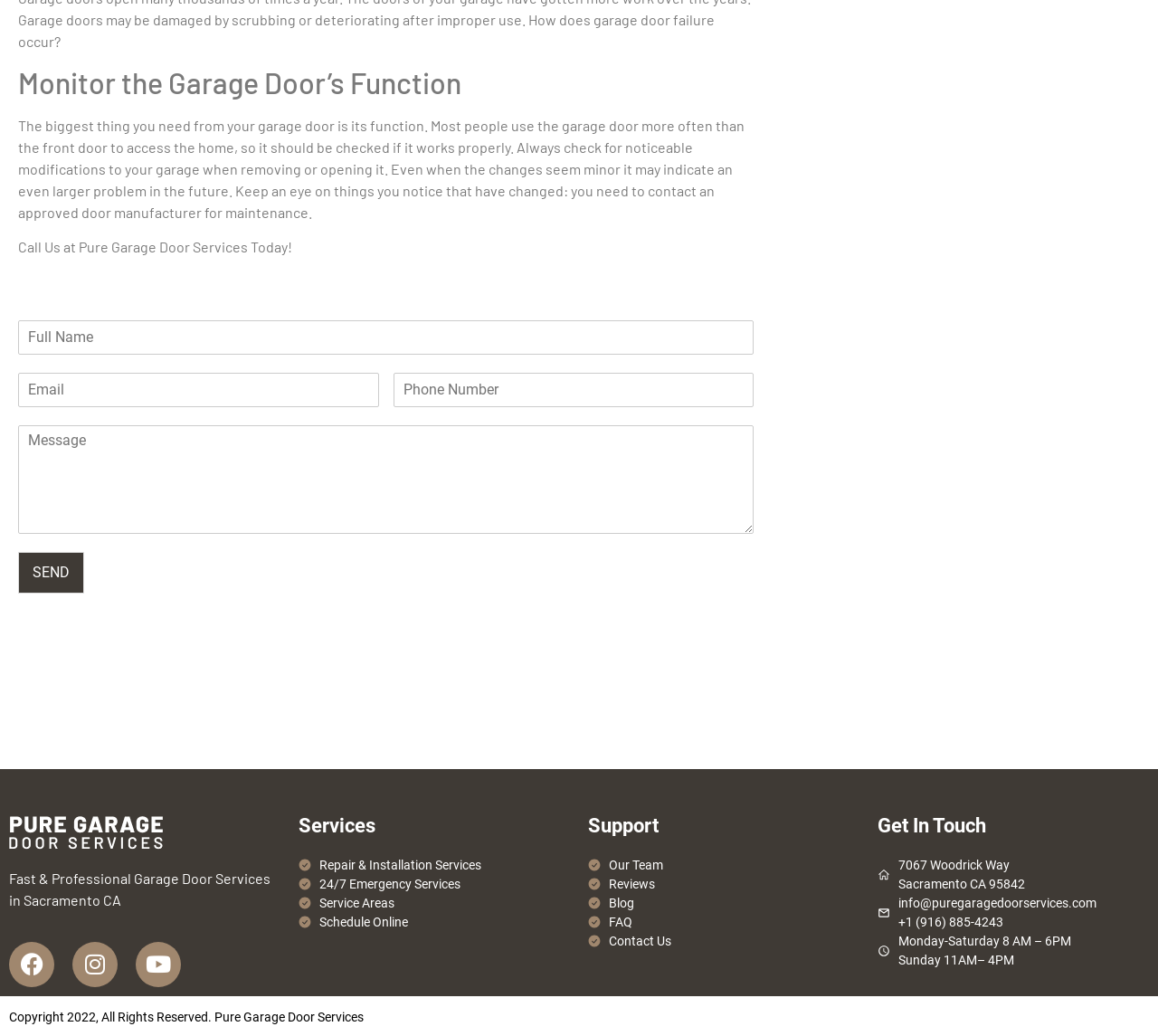Please identify the bounding box coordinates of the area that needs to be clicked to follow this instruction: "View repair and installation services".

[0.258, 0.826, 0.492, 0.844]